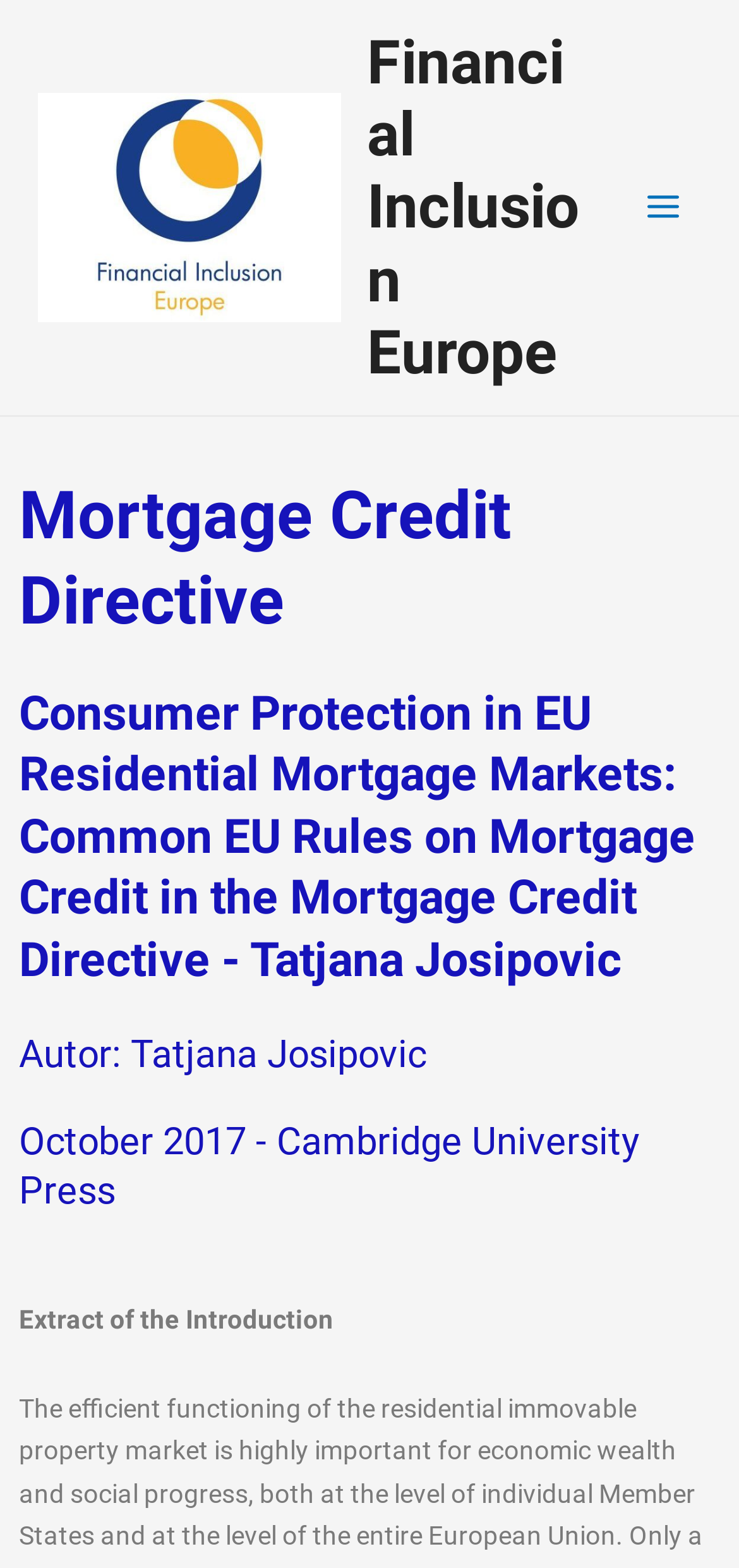Refer to the image and provide an in-depth answer to the question: 
When was the content published?

The publication date can be found in the fourth heading on the webpage, which states 'October 2017 - Cambridge University Press'.